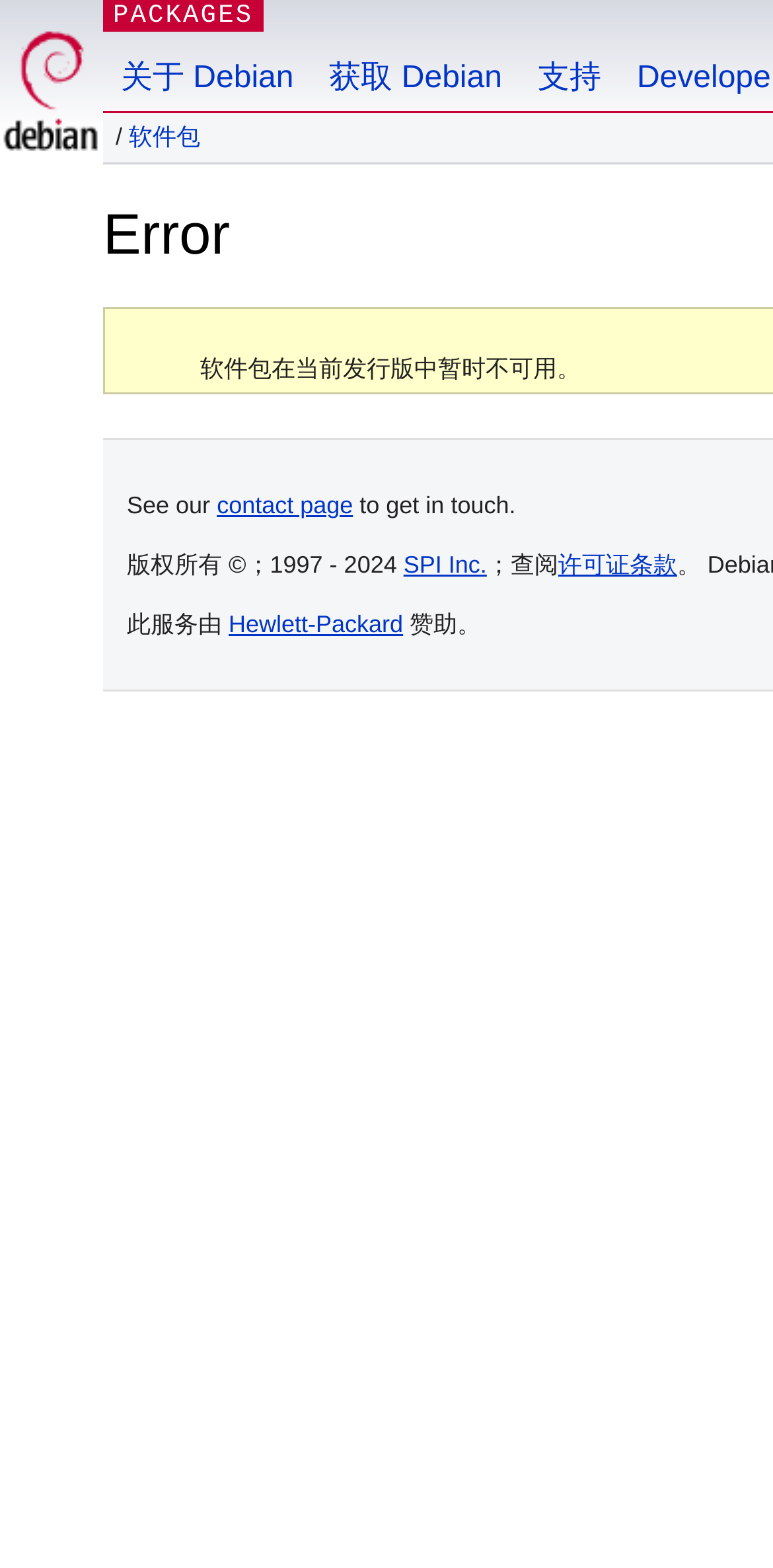Bounding box coordinates are specified in the format (top-left x, top-left y, bottom-right x, bottom-right y). All values are floating point numbers bounded between 0 and 1. Please provide the bounding box coordinate of the region this sentence describes: 许可证条款

[0.722, 0.351, 0.876, 0.369]